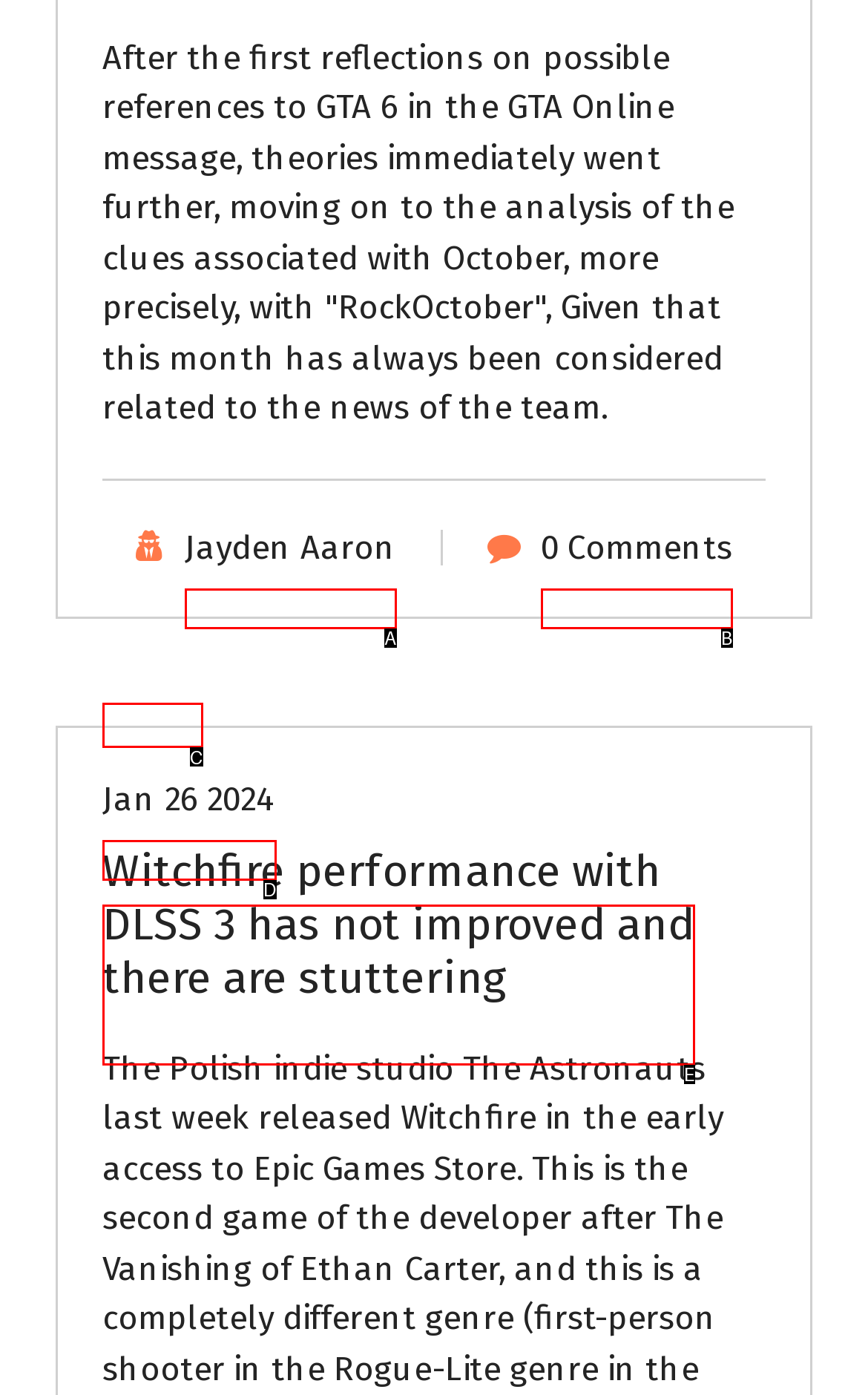Identify the letter of the UI element that corresponds to: 0 Comments
Respond with the letter of the option directly.

B